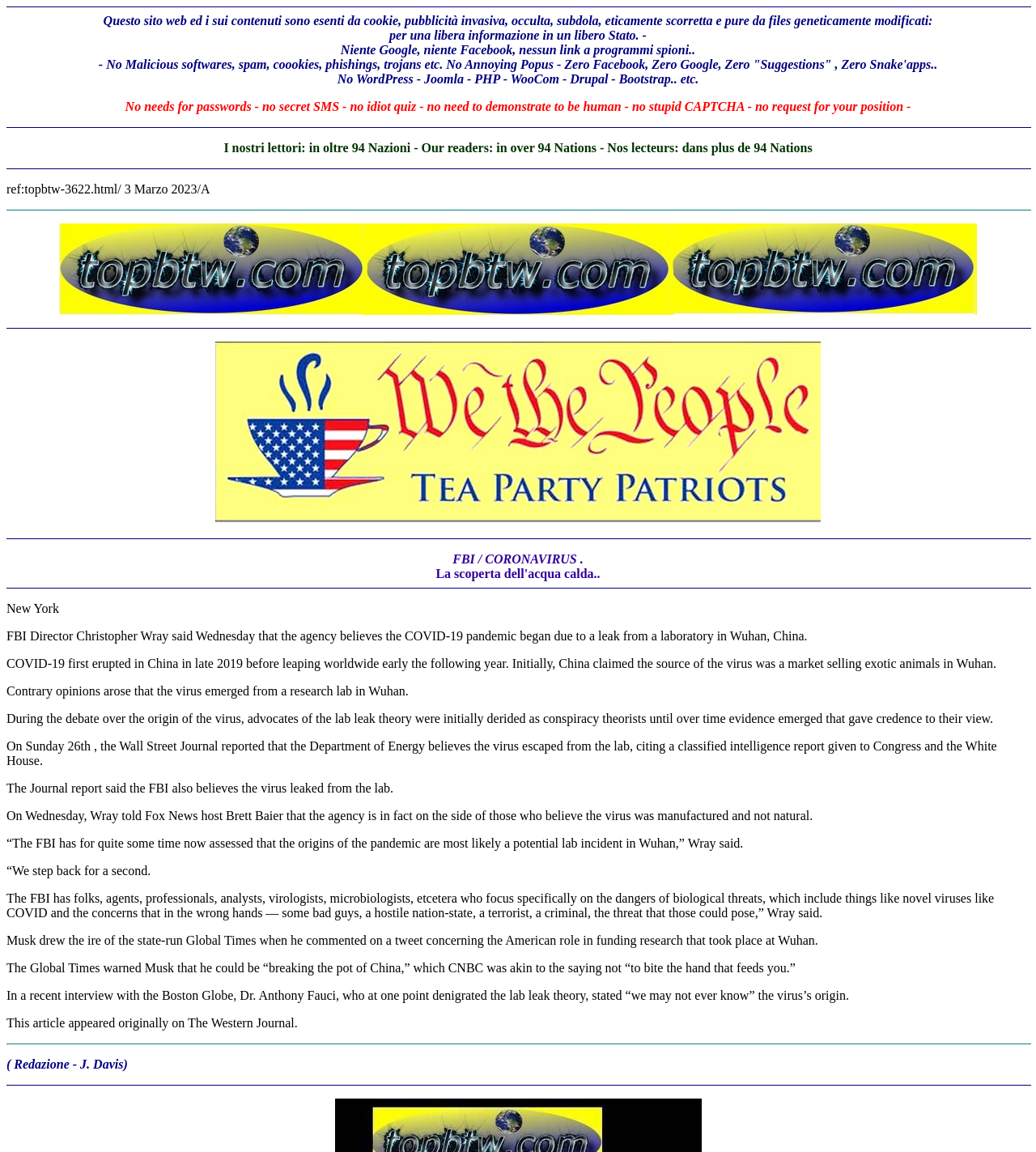Respond with a single word or phrase to the following question:
What is the main topic of this webpage?

COVID-19 origin